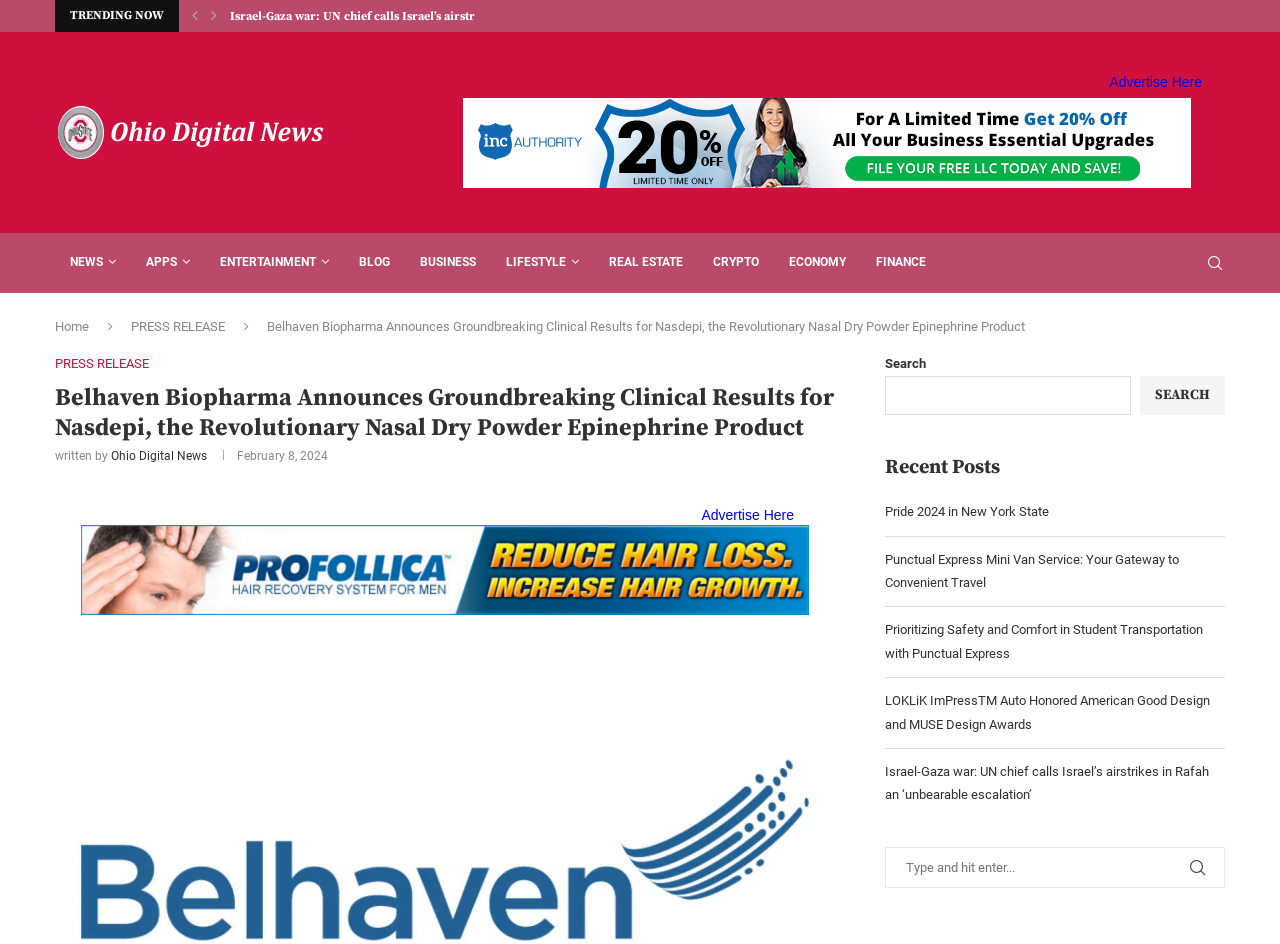Provide your answer in a single word or phrase: 
What is the date of the news article?

February 8, 2024